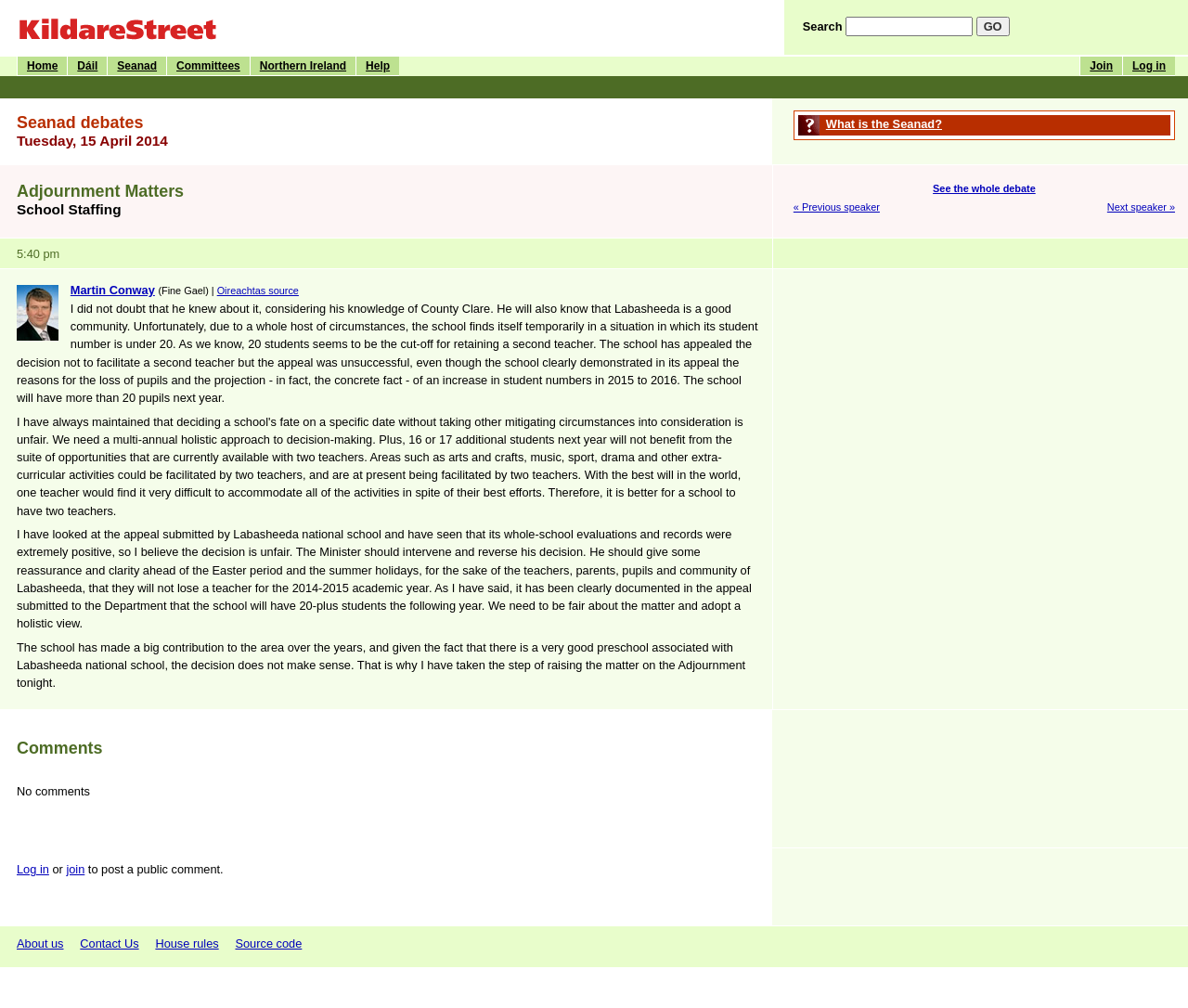Identify the bounding box coordinates for the UI element described as follows: Source code. Use the format (top-left x, top-left y, bottom-right x, bottom-right y) and ensure all values are floating point numbers between 0 and 1.

[0.198, 0.929, 0.254, 0.943]